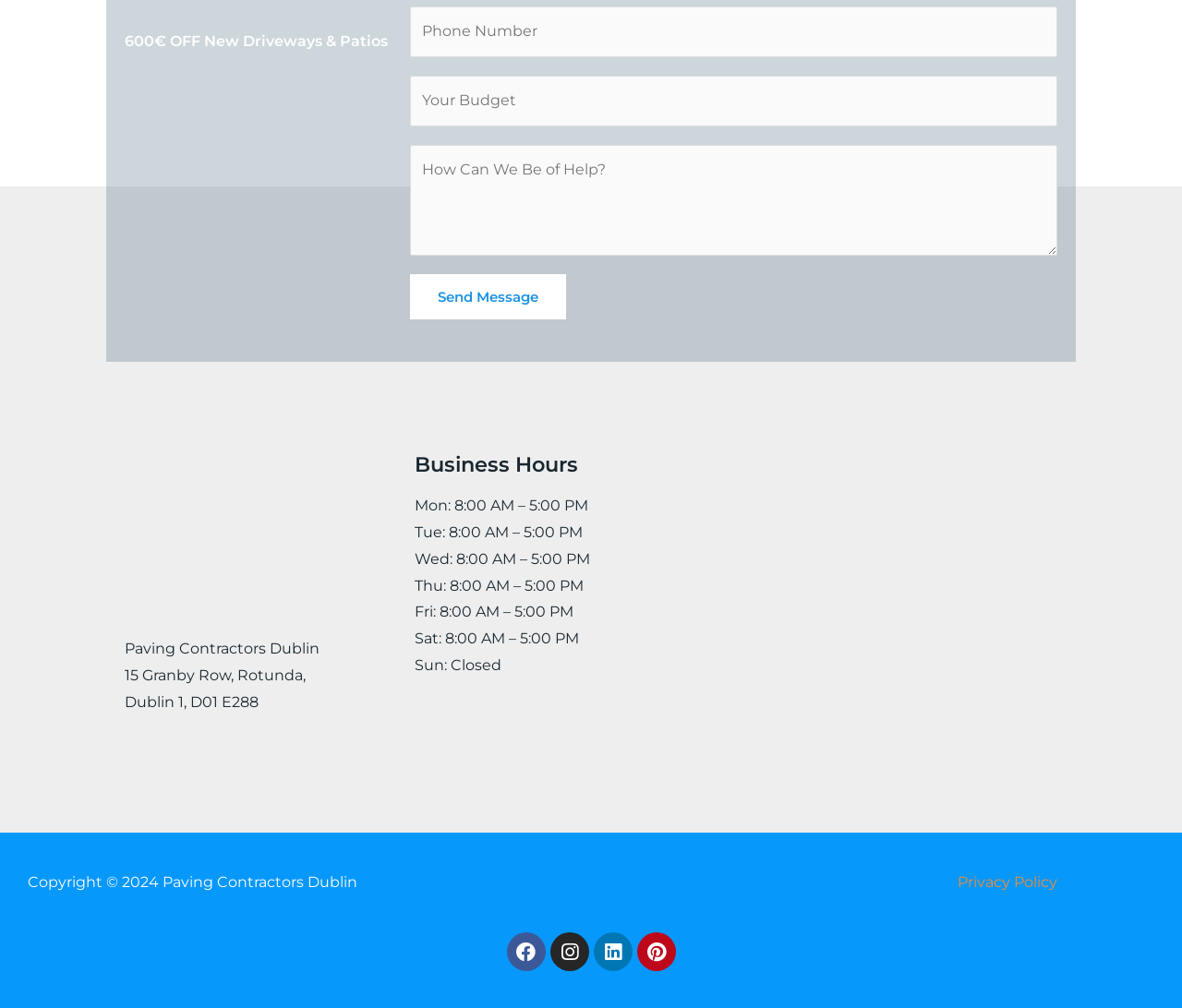Please indicate the bounding box coordinates of the element's region to be clicked to achieve the instruction: "Enter phone number". Provide the coordinates as four float numbers between 0 and 1, i.e., [left, top, right, bottom].

[0.347, 0.007, 0.895, 0.057]